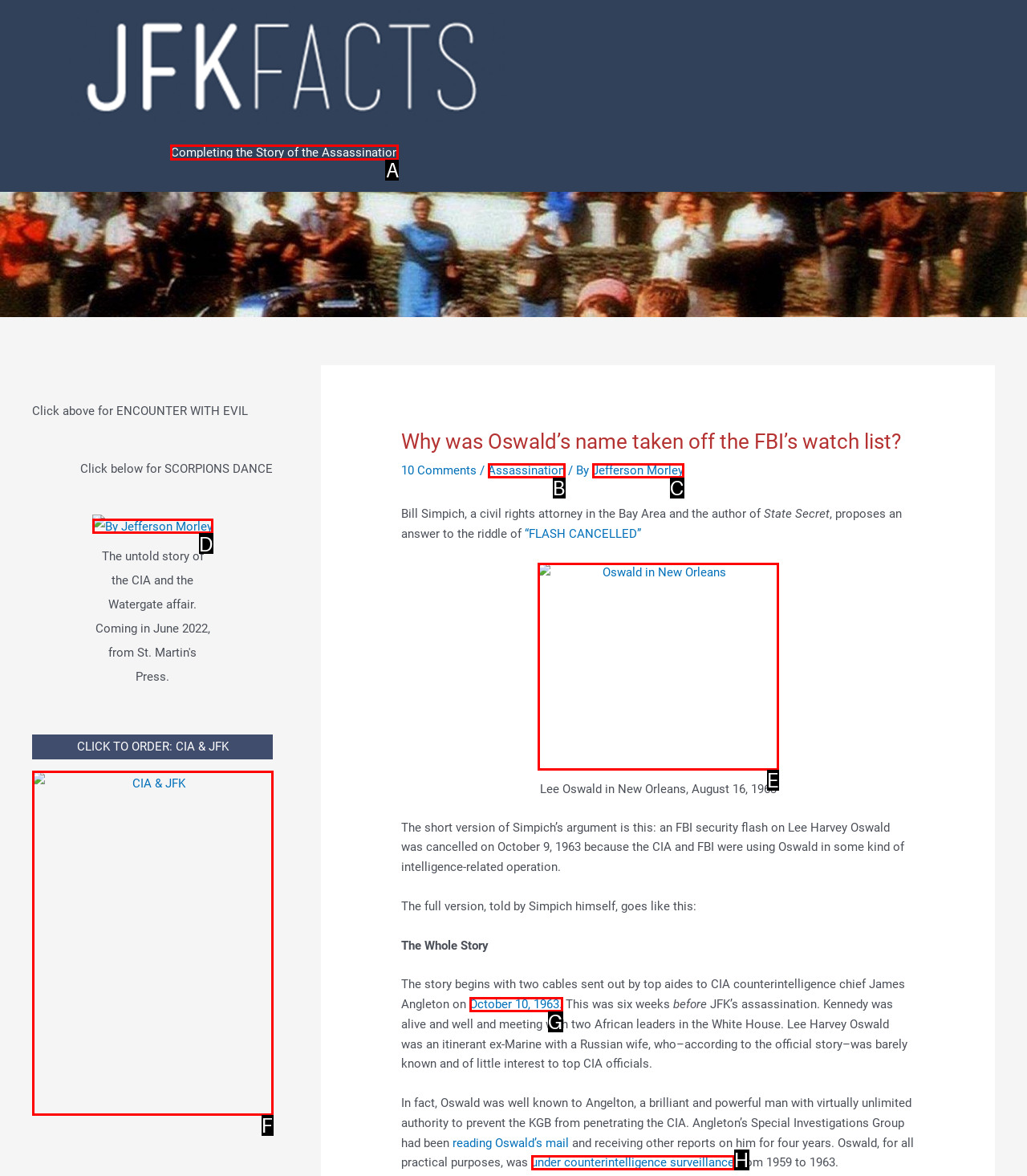Select the HTML element to finish the task: Read more about Completing the Story of the Assassination Reply with the letter of the correct option.

A